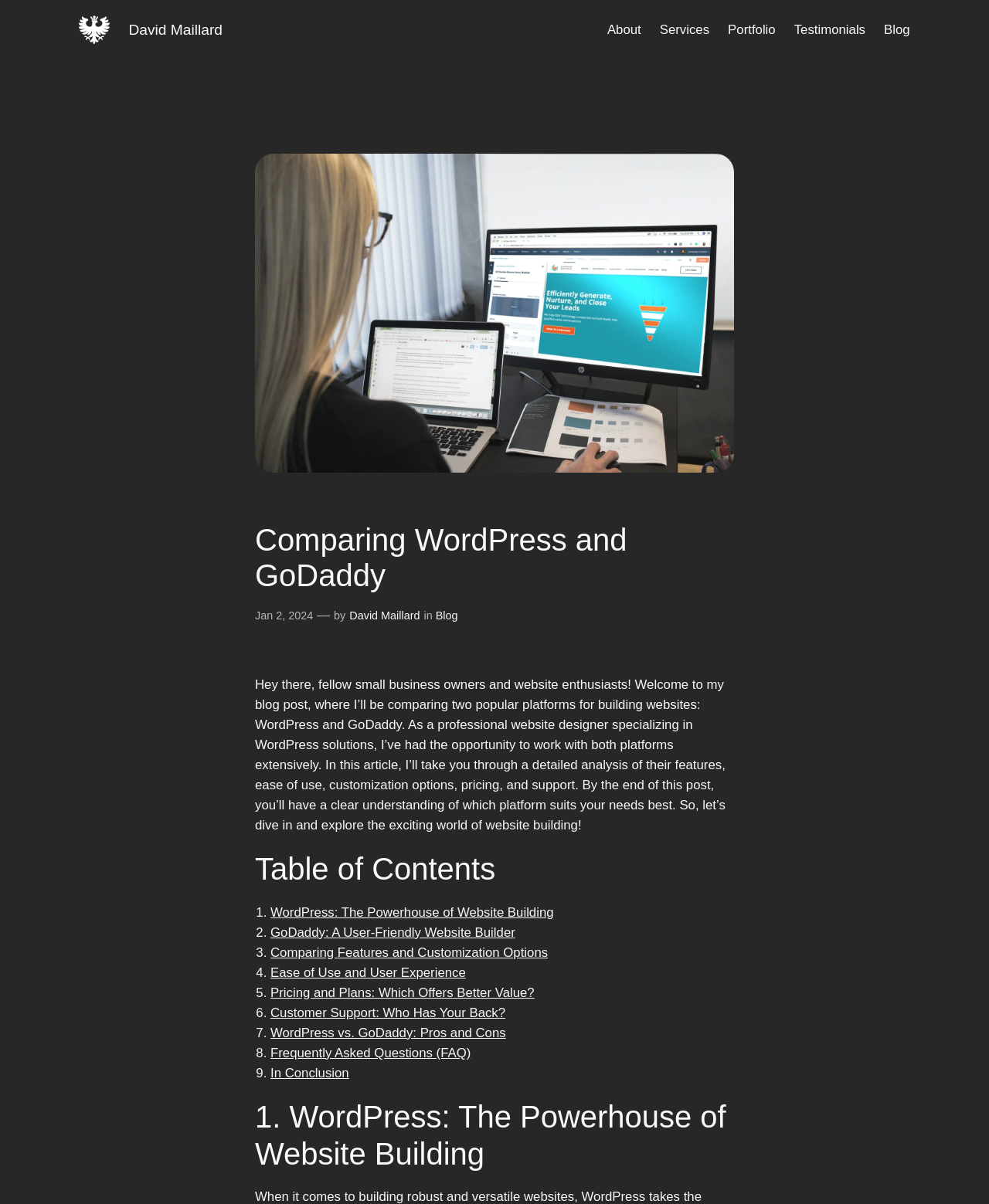Please identify the bounding box coordinates of the clickable region that I should interact with to perform the following instruction: "View the 'Table of Contents'". The coordinates should be expressed as four float numbers between 0 and 1, i.e., [left, top, right, bottom].

[0.258, 0.706, 0.742, 0.737]